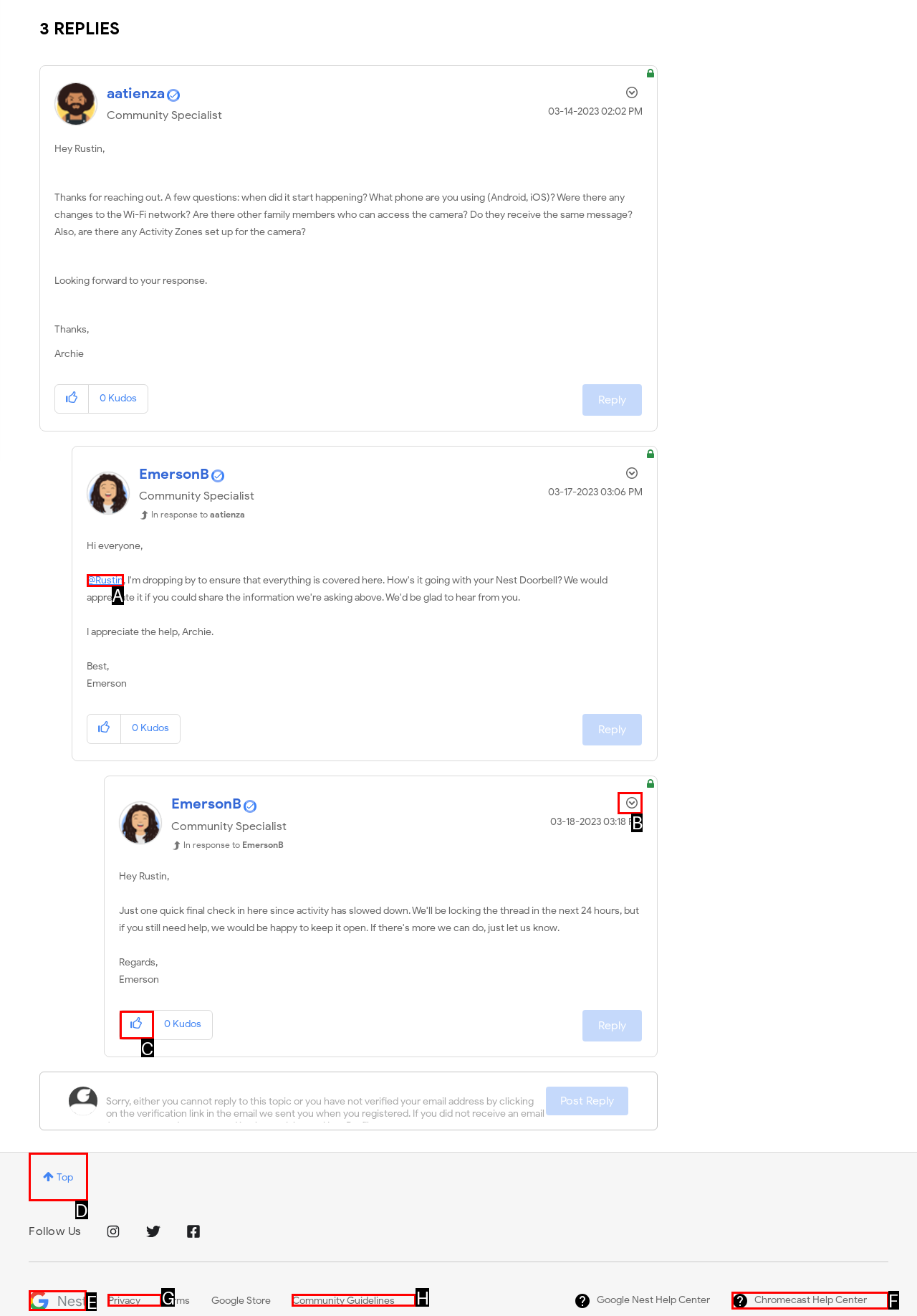Refer to the description: title="Twitter" and choose the option that best fits. Provide the letter of that option directly from the options.

None